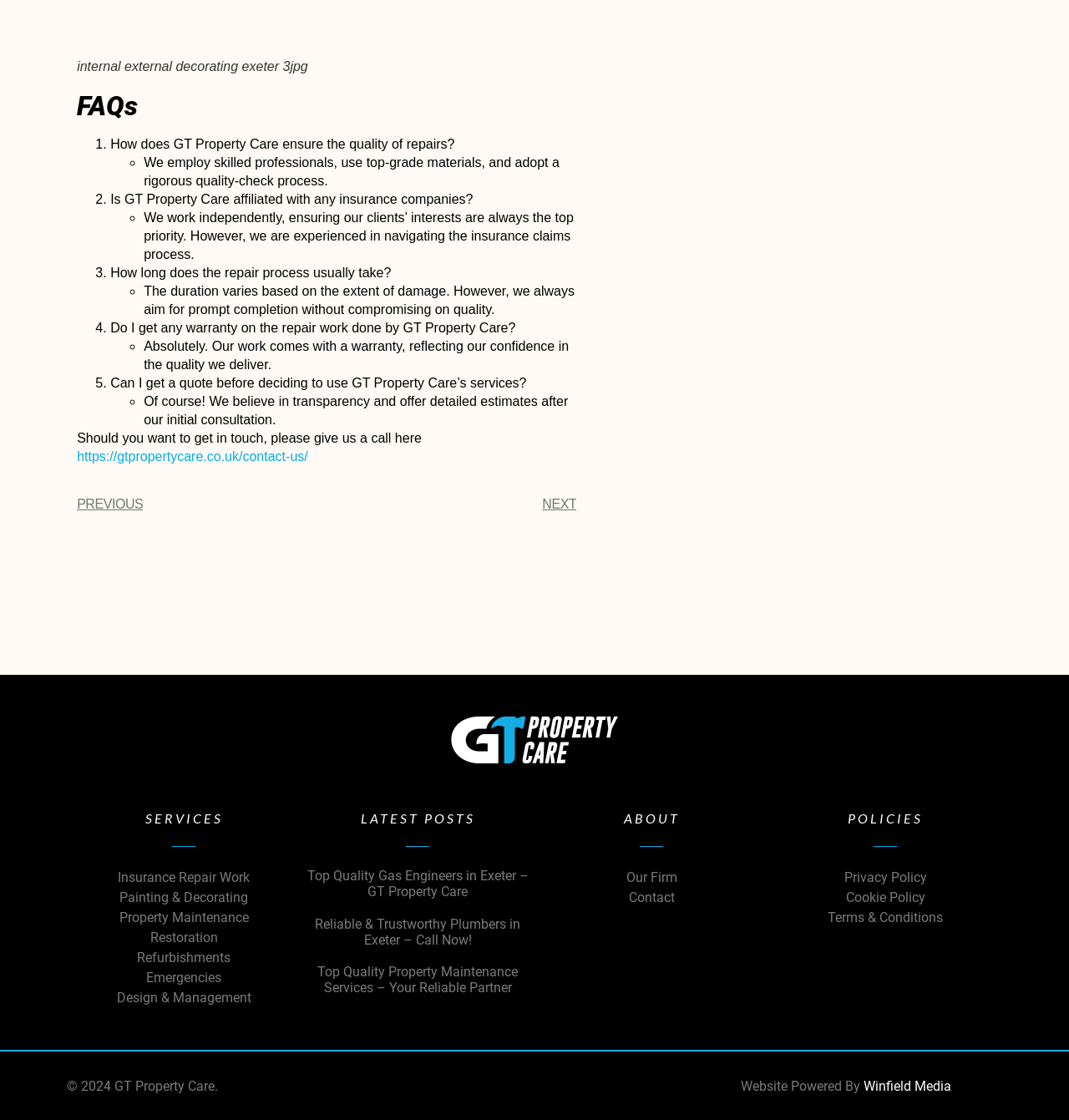What is the name of the company that powered the website?
Based on the image, provide a one-word or brief-phrase response.

Winfield Media